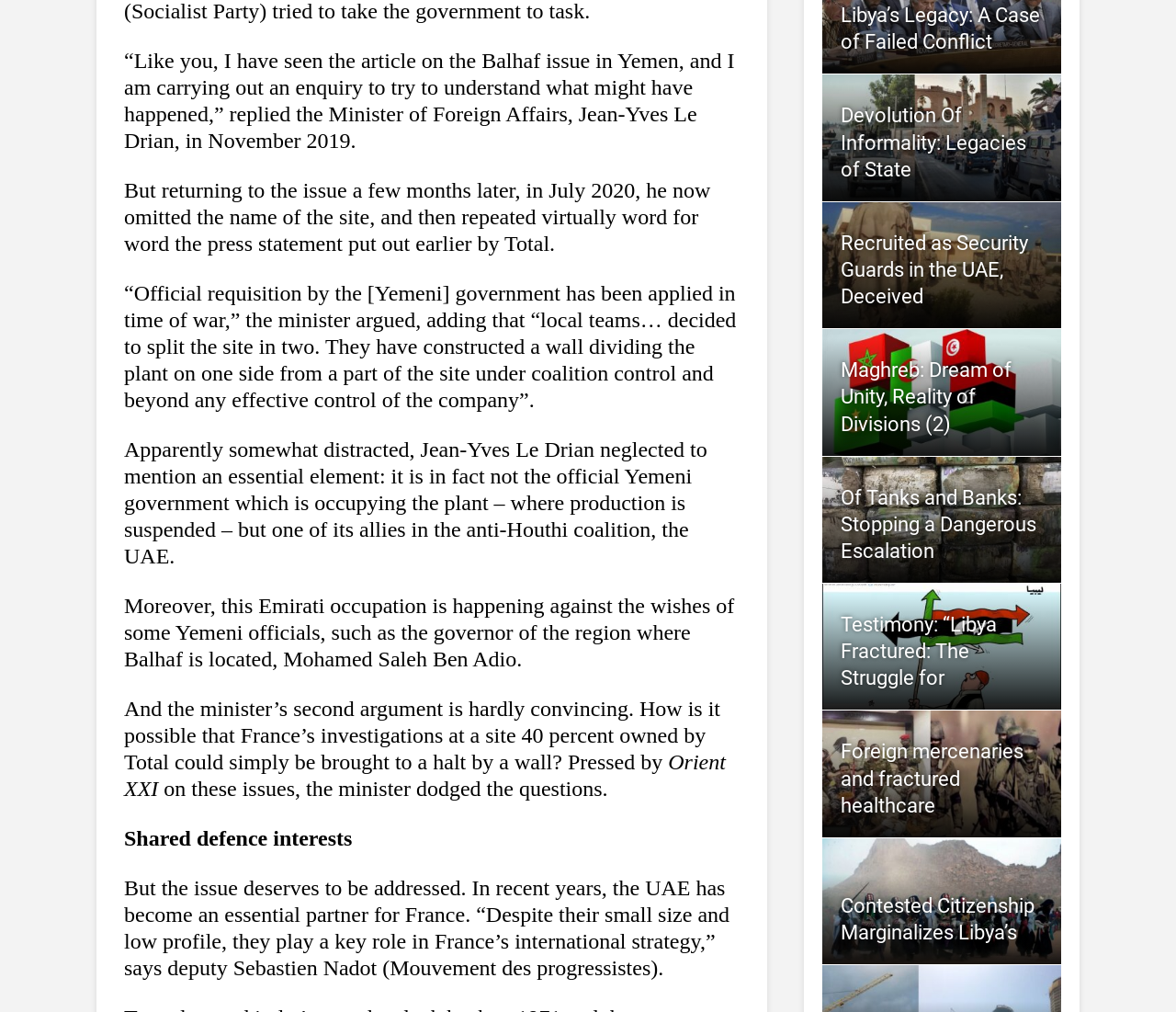Using the description: "Contested Citizenship Marginalizes Libya’s", determine the UI element's bounding box coordinates. Ensure the coordinates are in the format of four float numbers between 0 and 1, i.e., [left, top, right, bottom].

[0.715, 0.884, 0.88, 0.933]